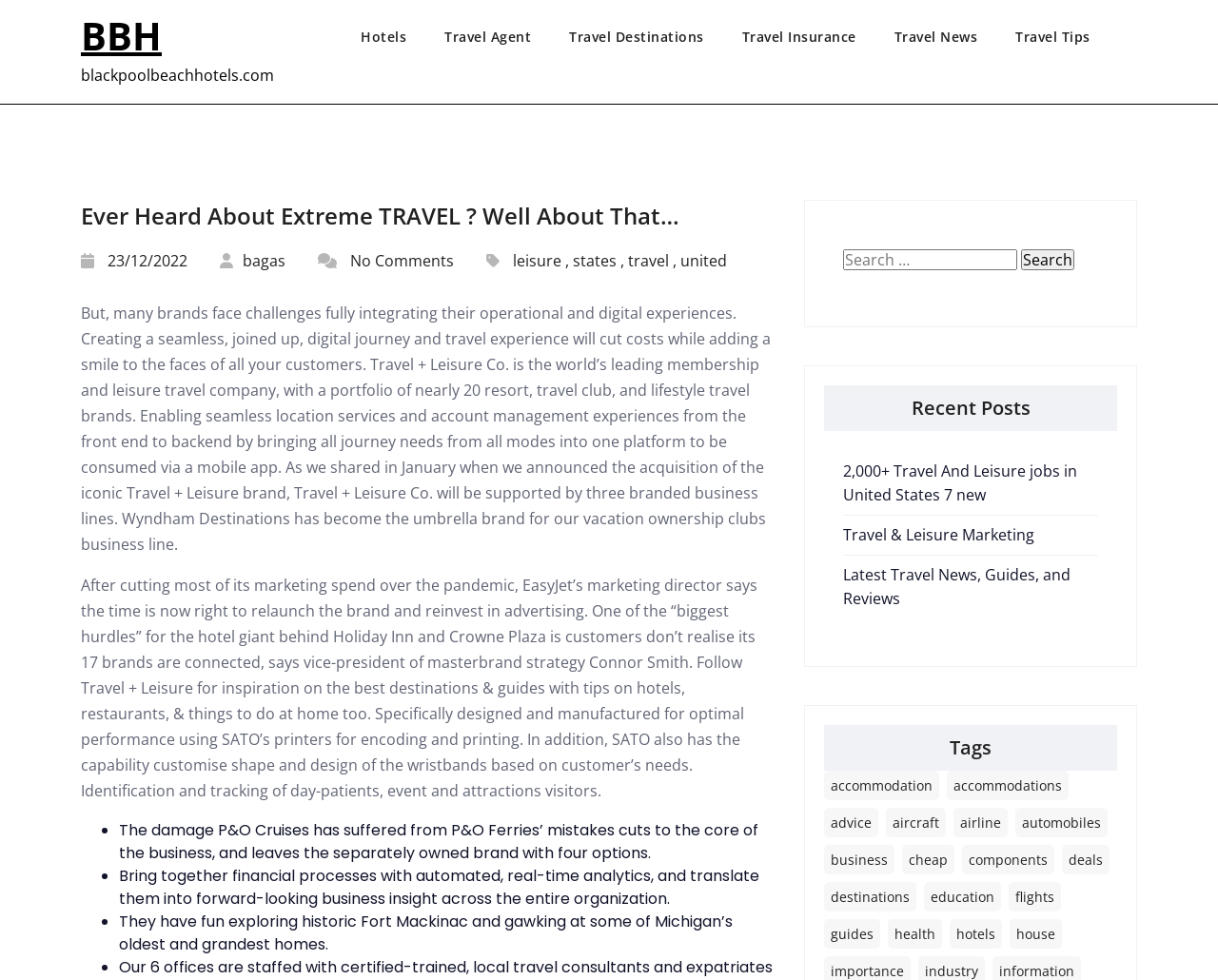Find the bounding box coordinates for the element that must be clicked to complete the instruction: "Search for something". The coordinates should be four float numbers between 0 and 1, indicated as [left, top, right, bottom].

[0.677, 0.224, 0.917, 0.314]